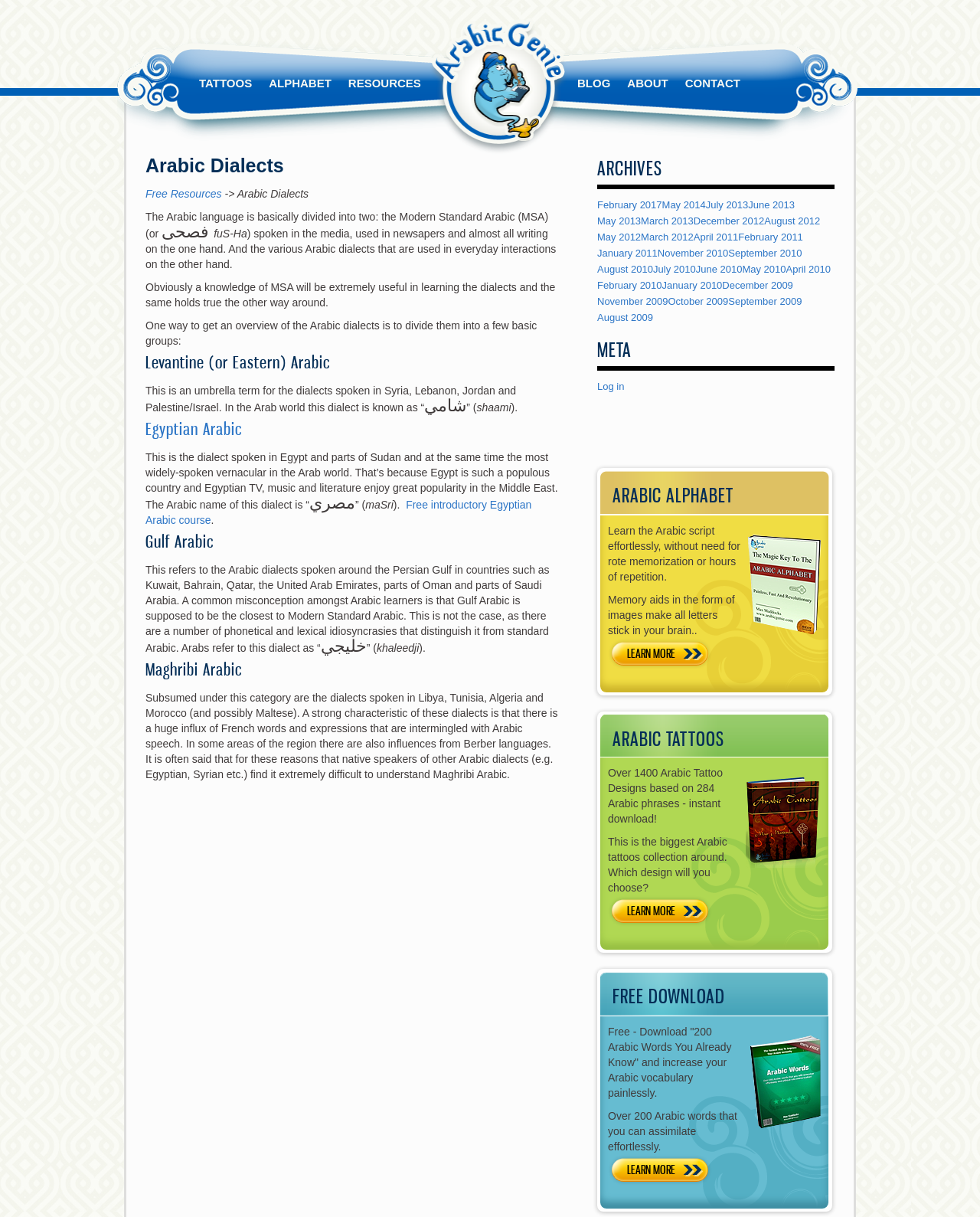Specify the bounding box coordinates for the region that must be clicked to perform the given instruction: "View the archives".

[0.609, 0.125, 0.852, 0.155]